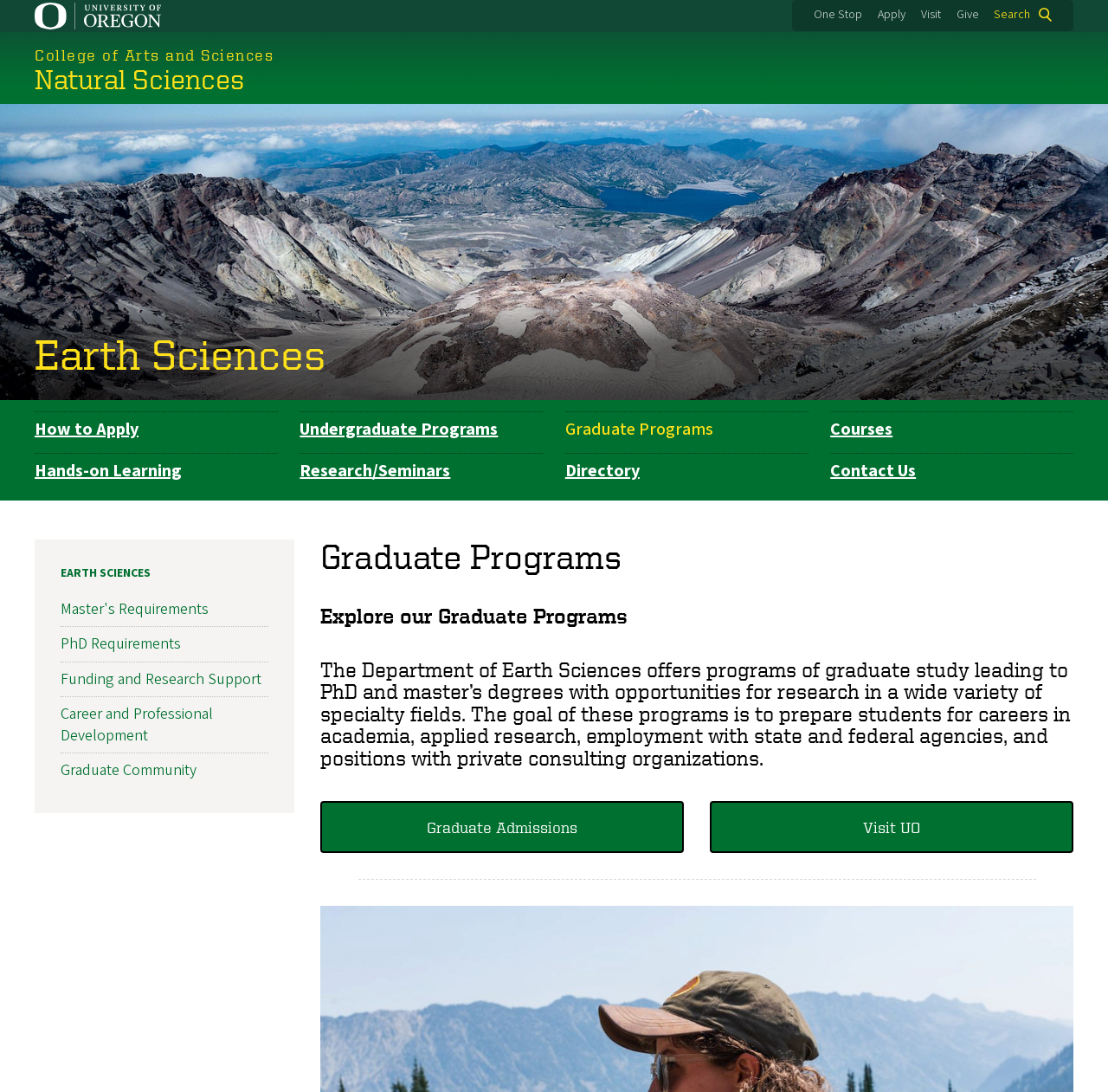Identify the bounding box coordinates of the region that needs to be clicked to carry out this instruction: "Visit the University of Oregon website". Provide these coordinates as four float numbers ranging from 0 to 1, i.e., [left, top, right, bottom].

[0.031, 0.003, 0.172, 0.027]